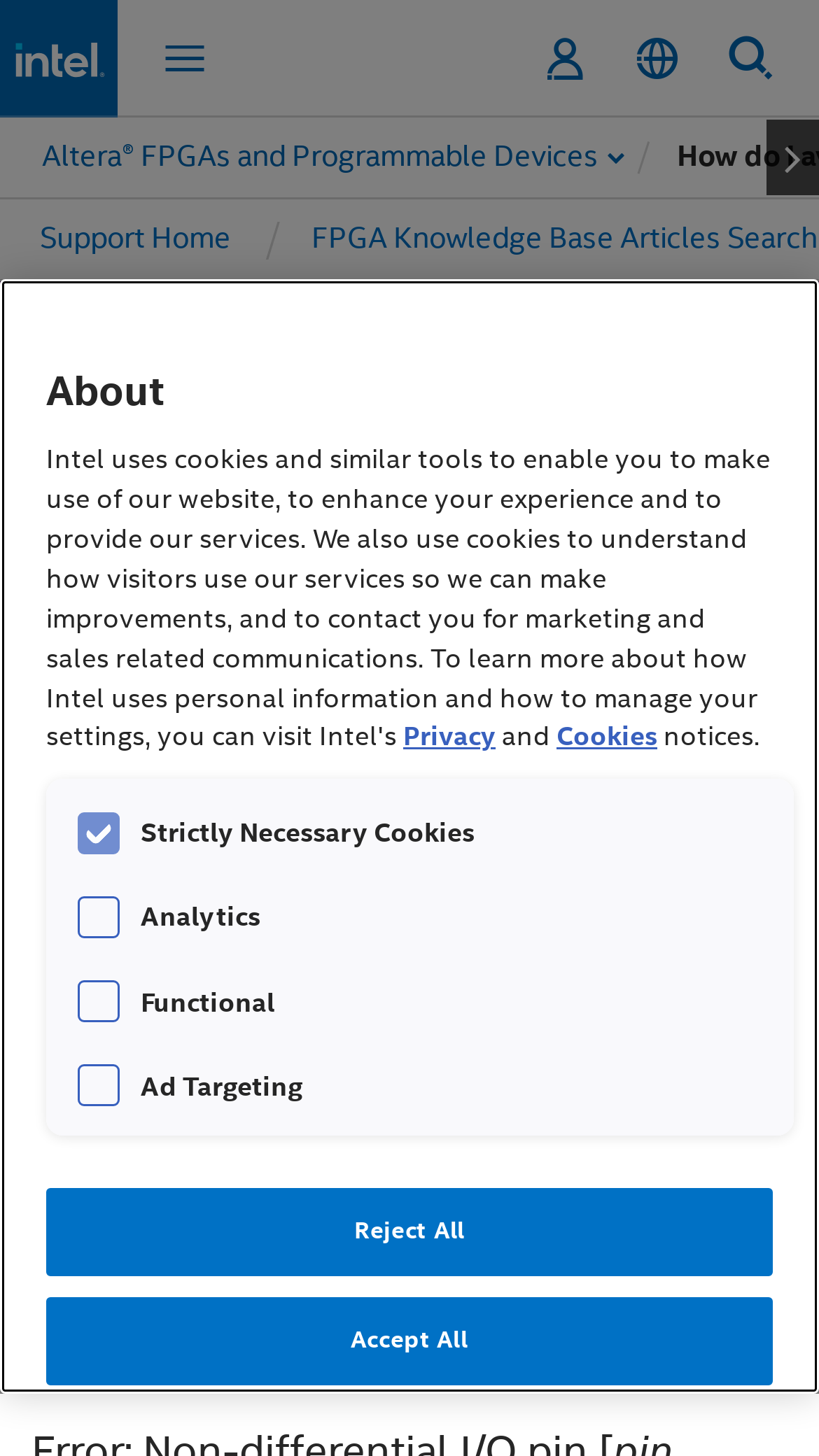What is the name of the software mentioned in the article?
Based on the visual, give a brief answer using one word or a short phrase.

Quartus II